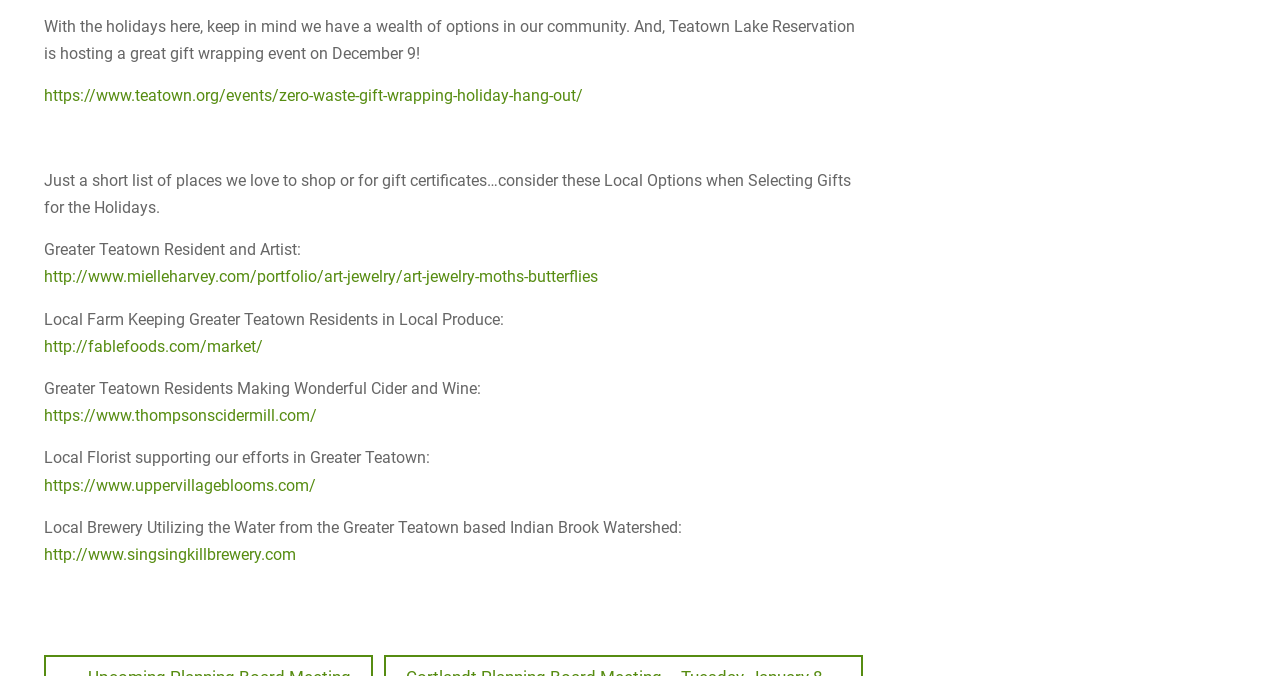Given the description "https://www.teatown.org/events/zero-waste-gift-wrapping-holiday-hang-out/", determine the bounding box of the corresponding UI element.

[0.035, 0.128, 0.456, 0.156]